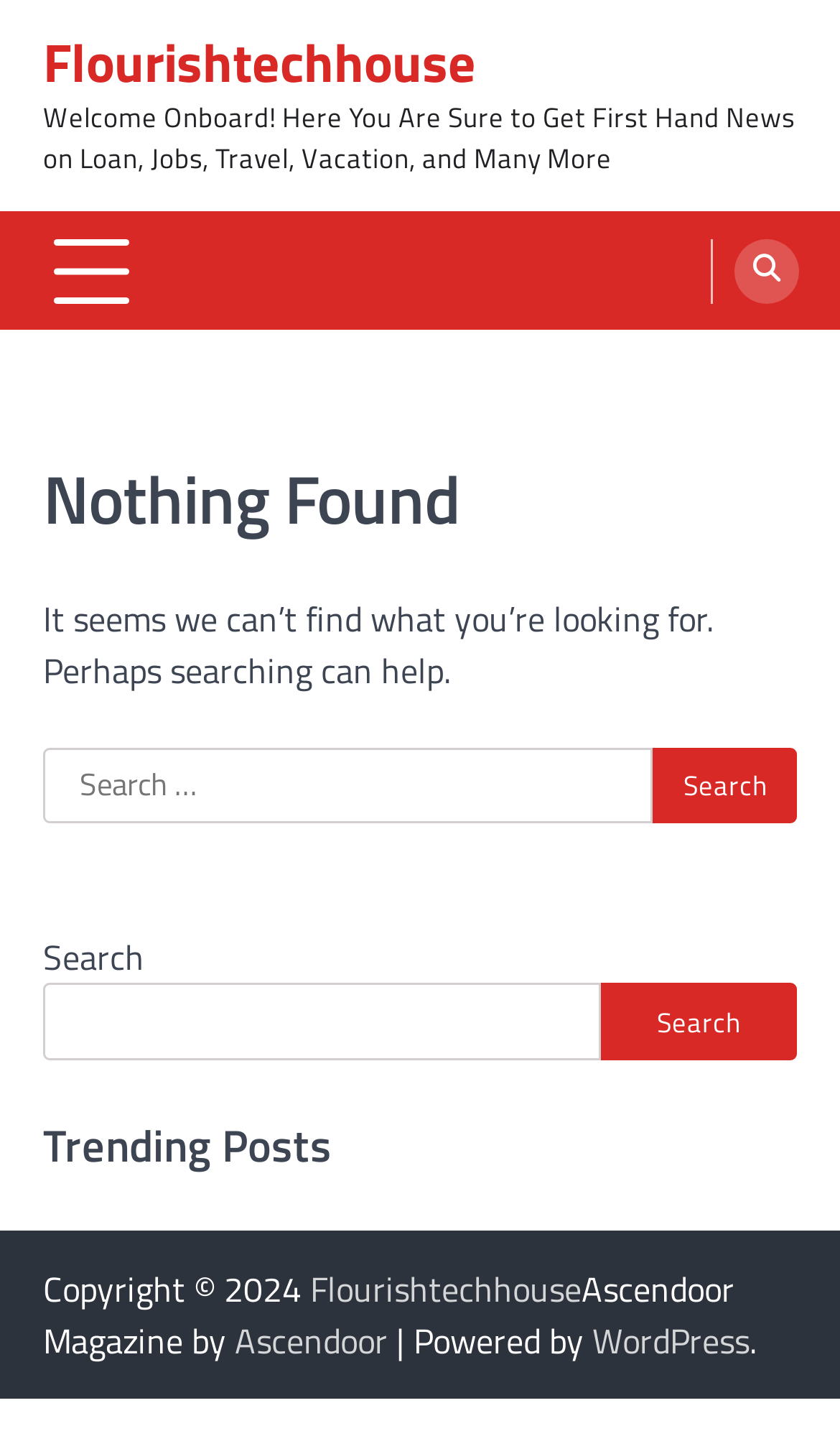Please specify the coordinates of the bounding box for the element that should be clicked to carry out this instruction: "Click on the trending posts". The coordinates must be four float numbers between 0 and 1, formatted as [left, top, right, bottom].

[0.051, 0.777, 0.949, 0.824]